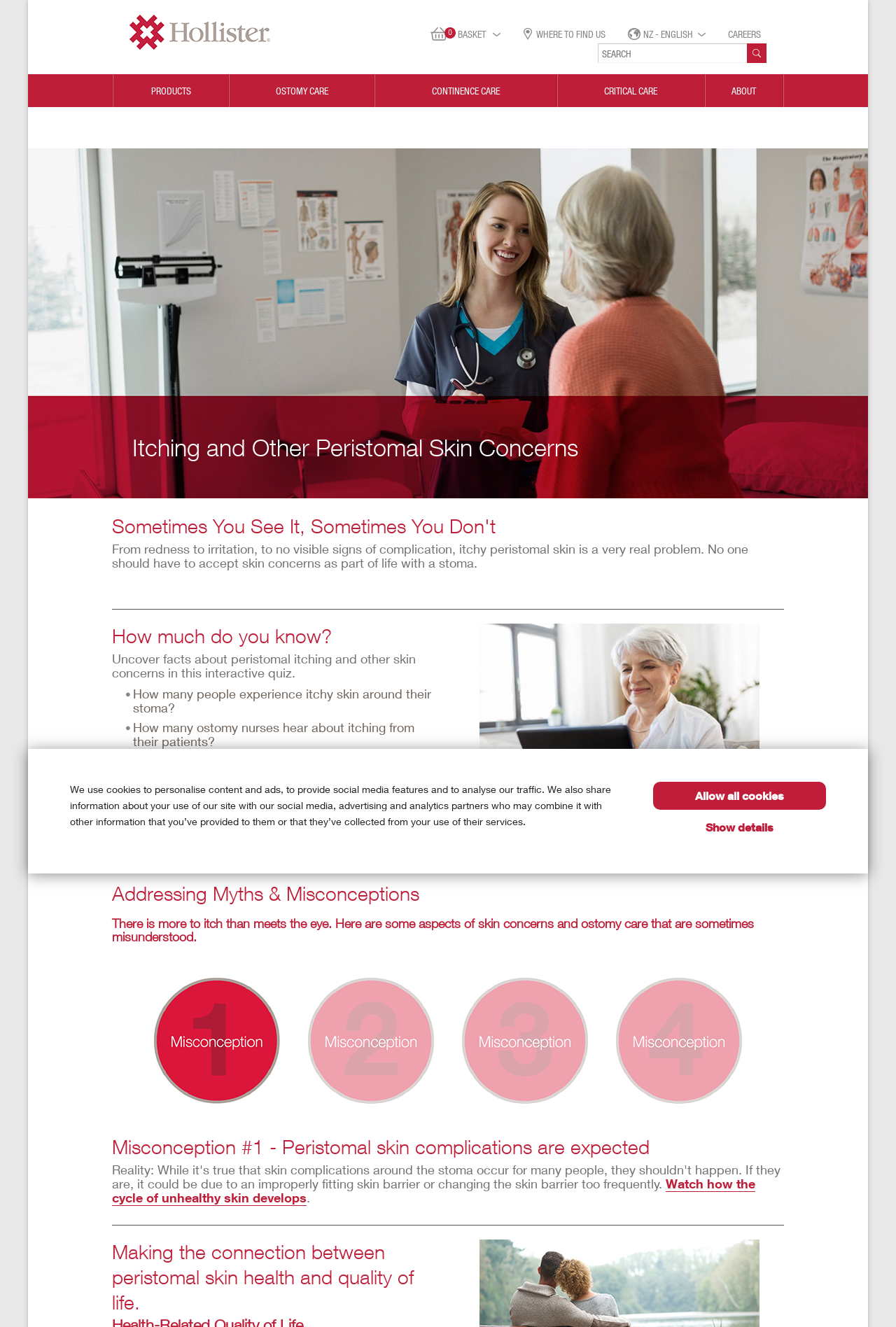Mark the bounding box of the element that matches the following description: "Continence Care".

[0.419, 0.056, 0.622, 0.081]